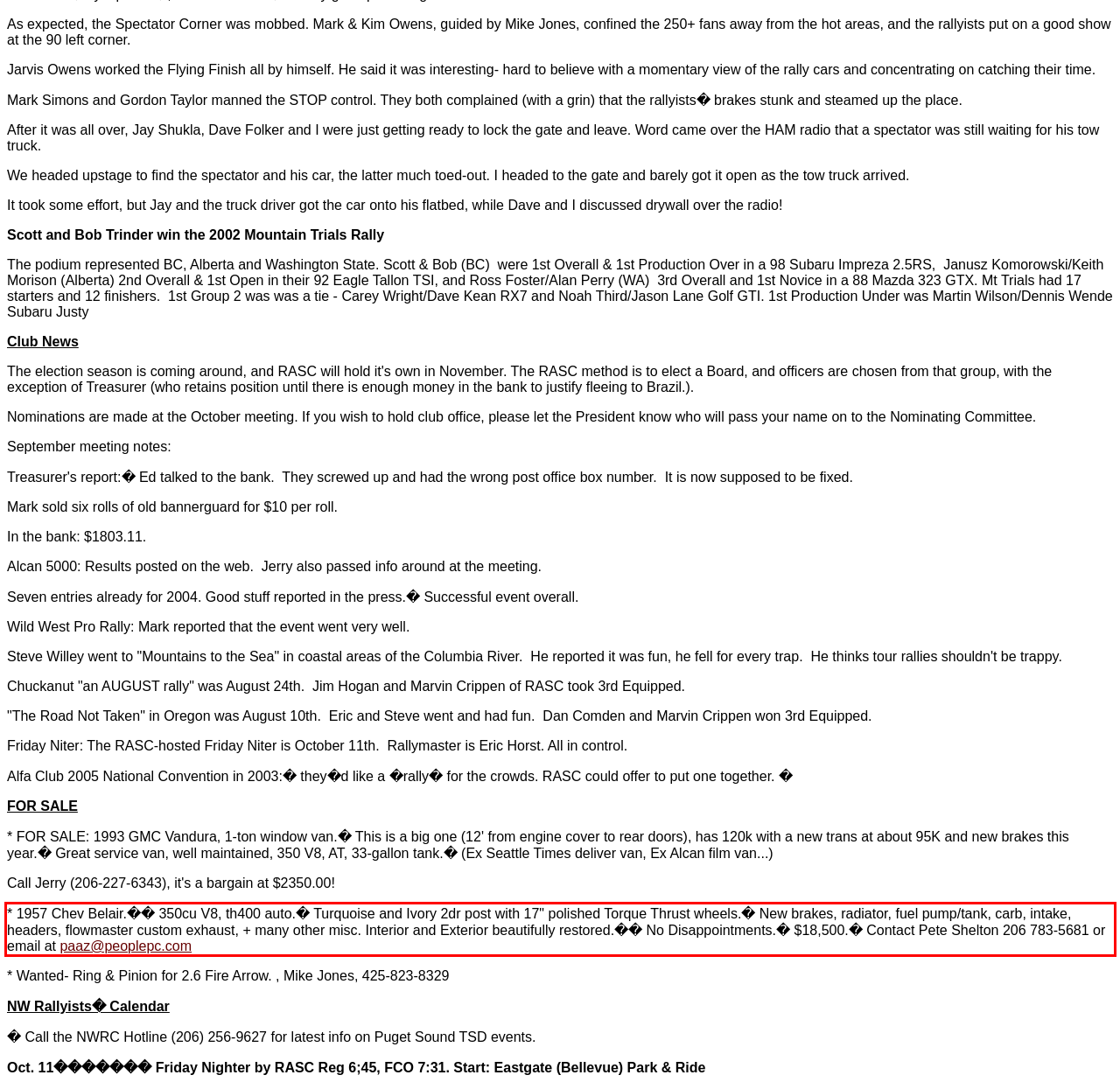Perform OCR on the text inside the red-bordered box in the provided screenshot and output the content.

* 1957 Chev Belair.�� 350cu V8, th400 auto.� Turquoise and Ivory 2dr post with 17" polished Torque Thrust wheels.� New brakes, radiator, fuel pump/tank, carb, intake, headers, flowmaster custom exhaust, + many other misc. Interior and Exterior beautifully restored.�� No Disappointments.� $18,500.� Contact Pete Shelton 206 783-5681 or email at paaz@peoplepc.com